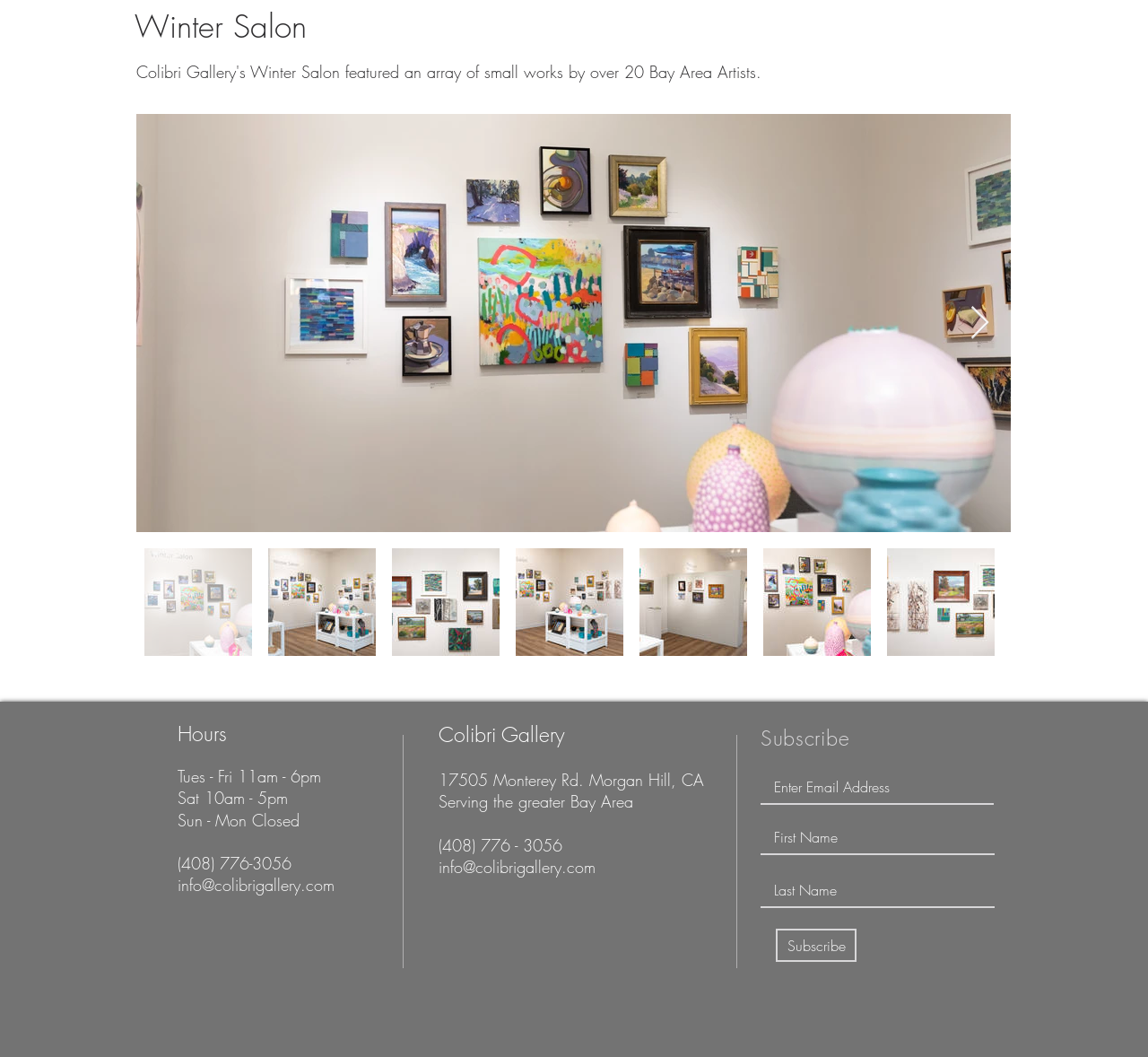What is the name of the gallery?
Examine the image closely and answer the question with as much detail as possible.

The name of the gallery can be found in the heading element which contains the address and contact information of the gallery. The heading element is located at the top of the webpage and has a bounding box coordinate of [0.382, 0.685, 0.616, 0.832]. The text content of this element is 'Colibri Gallery 17505 Monterey Rd. Morgan Hill, CA Serving the greater Bay Area (408) 776 - 3056 info@colibrigallery.com', and the gallery name is 'Colibri Gallery'.